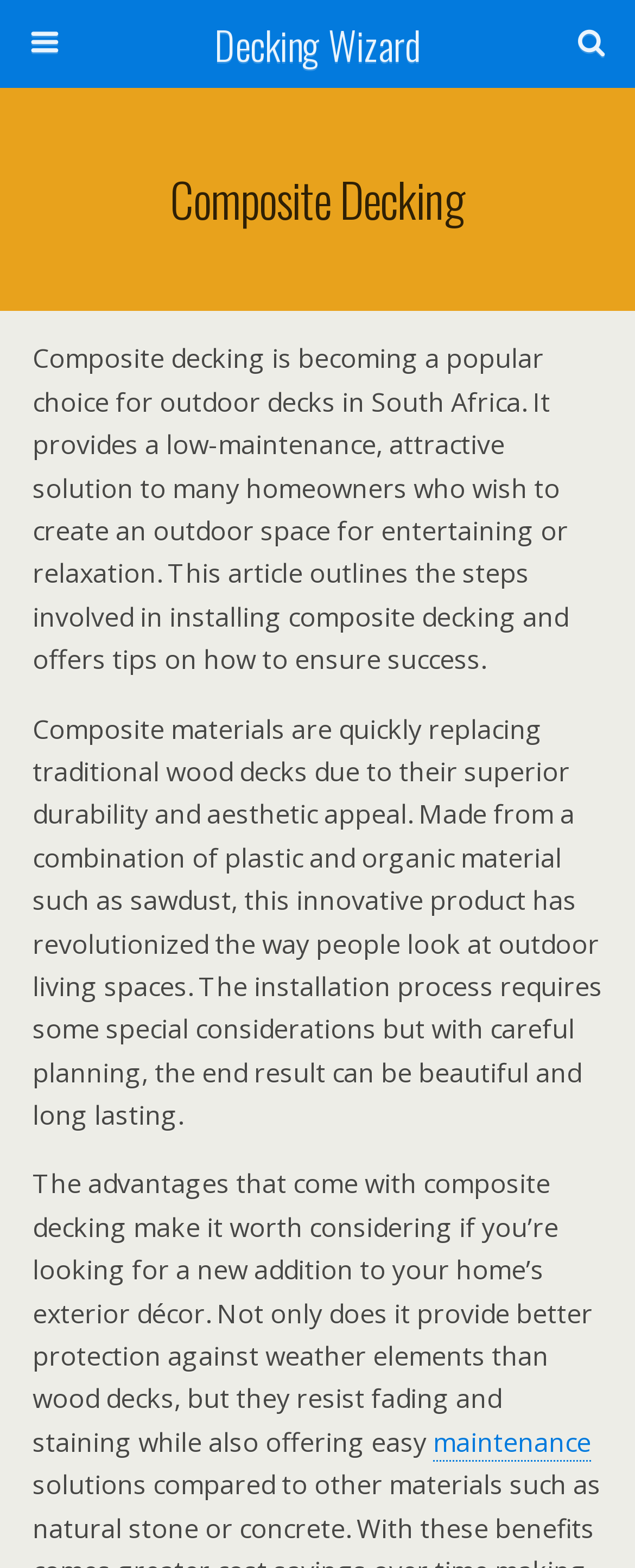What is the main topic of this webpage?
Refer to the screenshot and respond with a concise word or phrase.

Composite decking